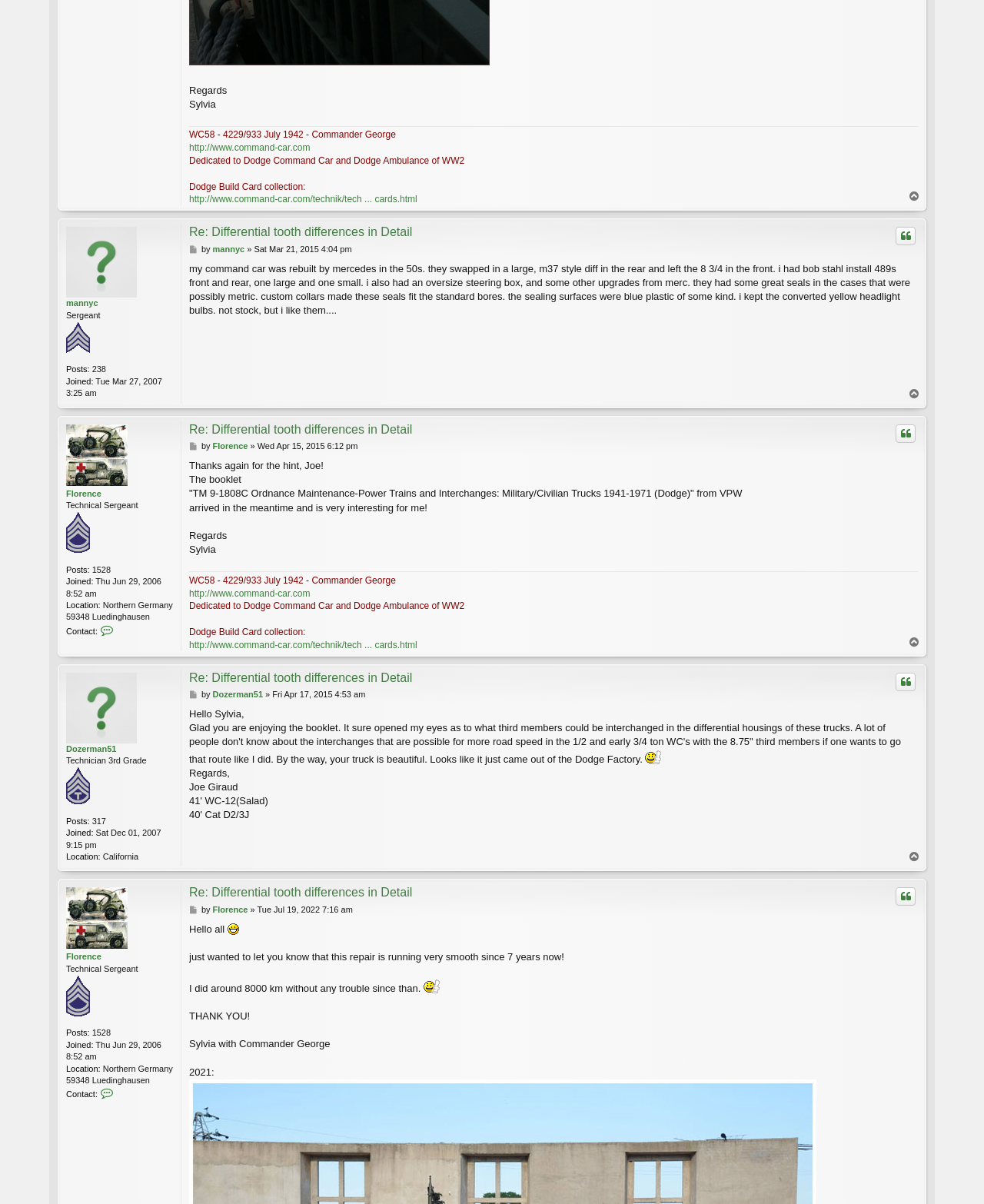Show the bounding box coordinates for the HTML element as described: "http://www.command-car.com/technik/tech ... cards.html".

[0.192, 0.531, 0.424, 0.541]